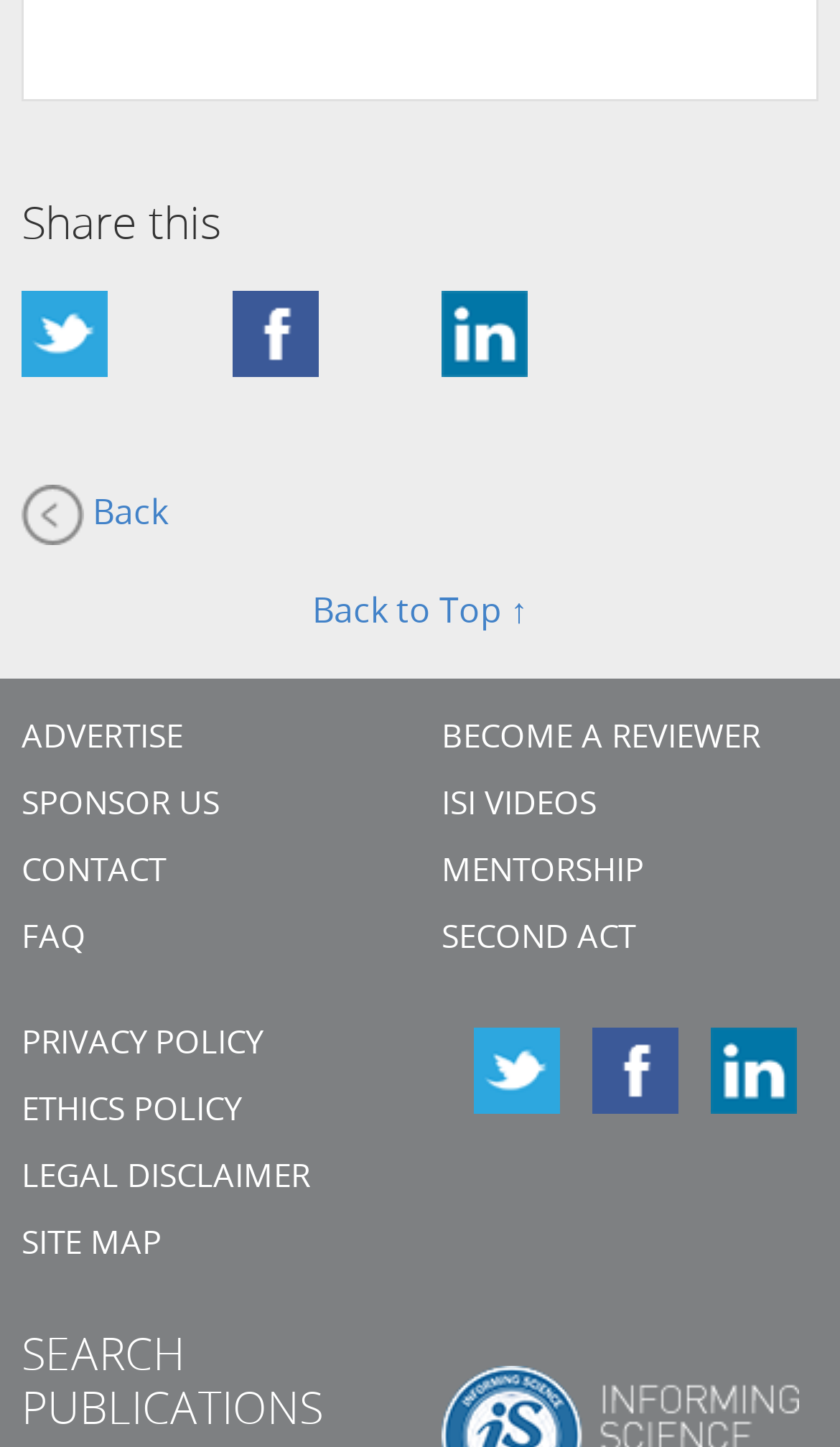Find the bounding box coordinates for the area you need to click to carry out the instruction: "Click on the 'SEARCH PUBLICATIONS' heading". The coordinates should be four float numbers between 0 and 1, indicated as [left, top, right, bottom].

[0.026, 0.921, 0.474, 0.996]